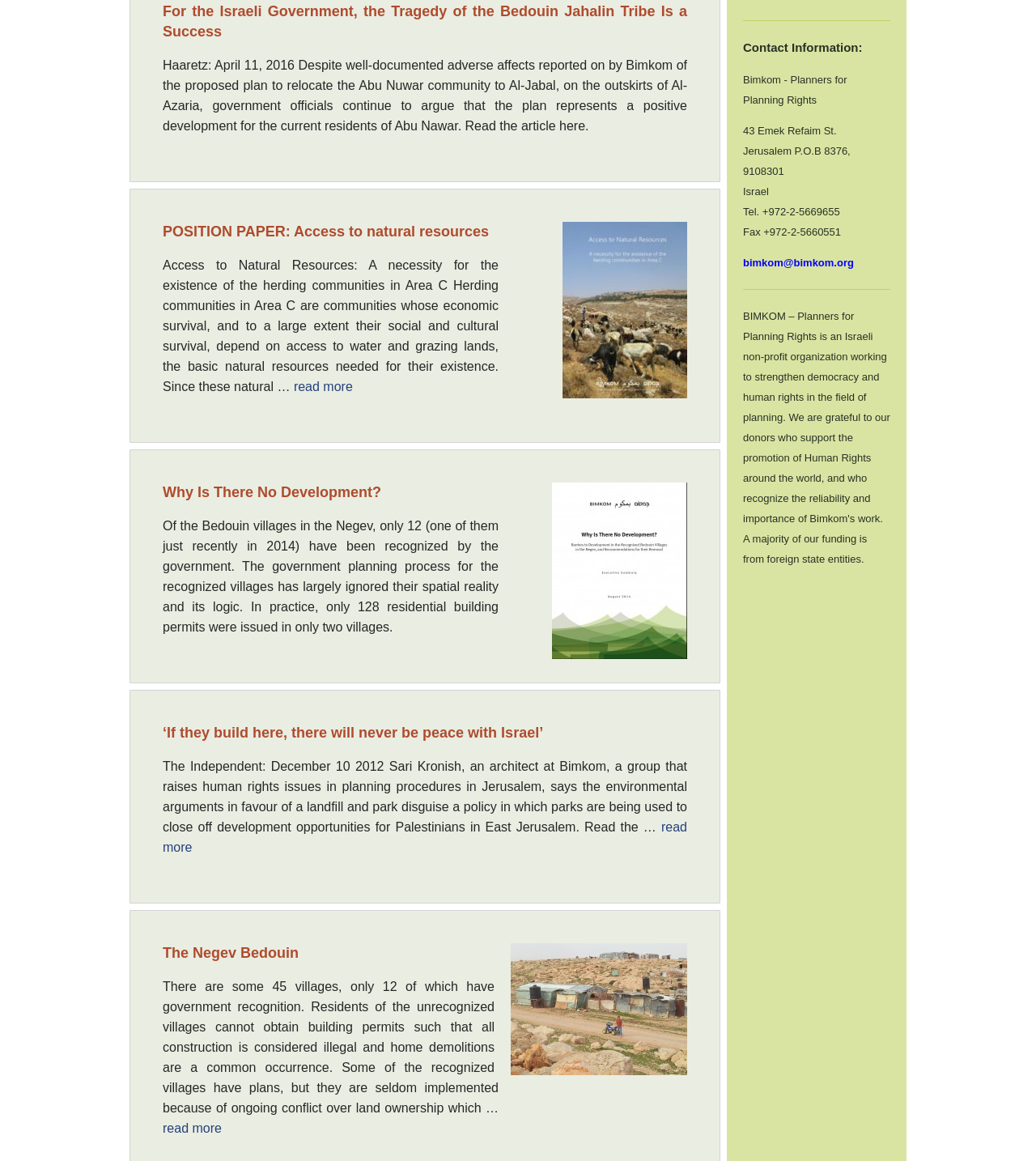Bounding box coordinates are given in the format (top-left x, top-left y, bottom-right x, bottom-right y). All values should be floating point numbers between 0 and 1. Provide the bounding box coordinate for the UI element described as: read more

[0.283, 0.327, 0.34, 0.339]